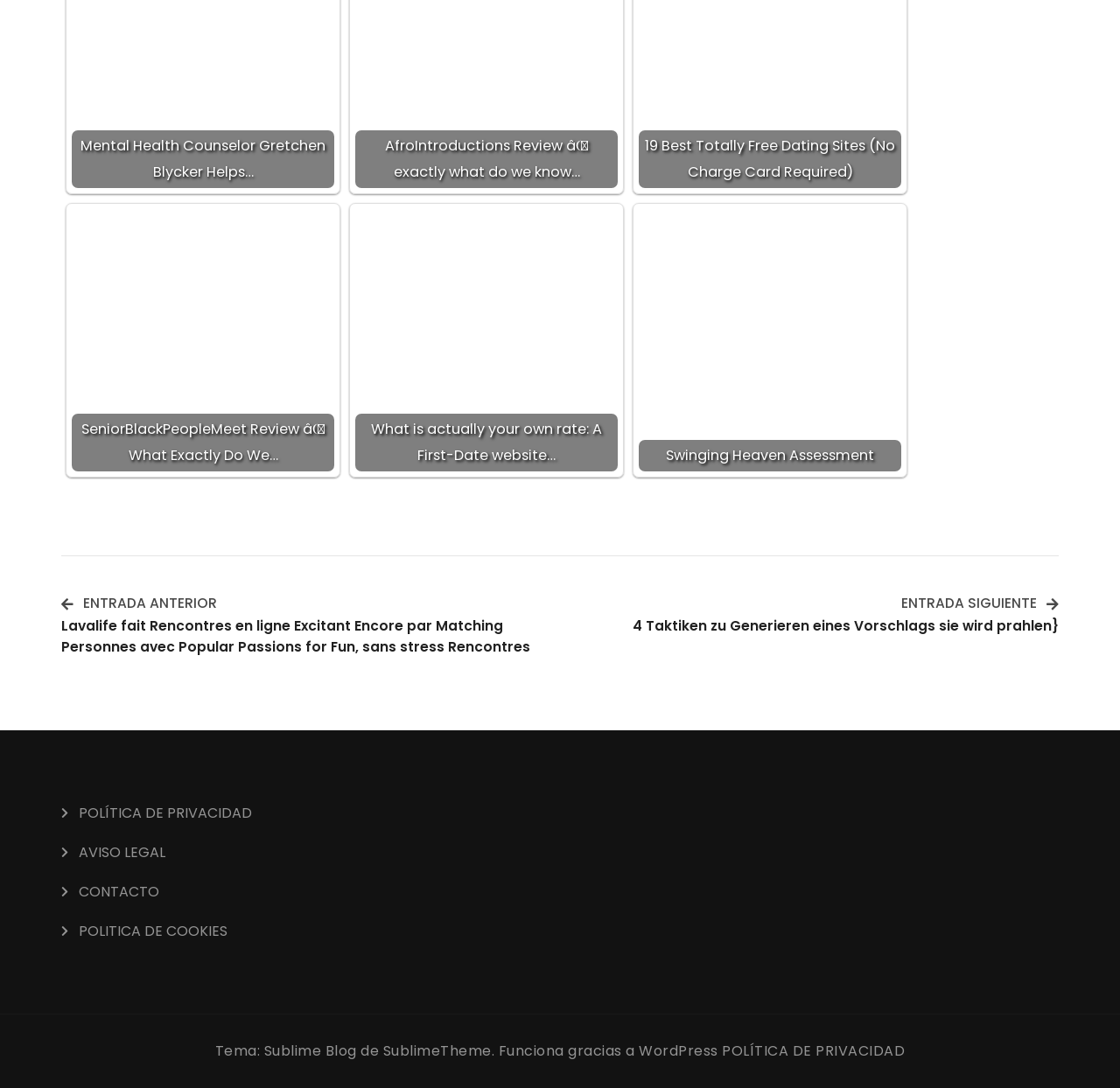Identify the bounding box coordinates of the element that should be clicked to fulfill this task: "View course description". The coordinates should be provided as four float numbers between 0 and 1, i.e., [left, top, right, bottom].

None